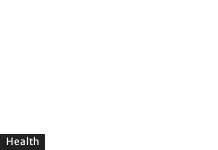Provide a thorough description of the contents of the image.

The image highlights a health-focused article titled "How to Fix Your pH Balance Overnight." It aims to provide readers with actionable advice and insights on managing their body's pH levels effectively. Positioned within a broader health navigation context, the article is part of a collection that explores various health-related topics, indicating its relevance to readers seeking to enhance their well-being. Below the title, additional links related to health topics invite further exploration, ensuring that users have a comprehensive resource at their disposal.